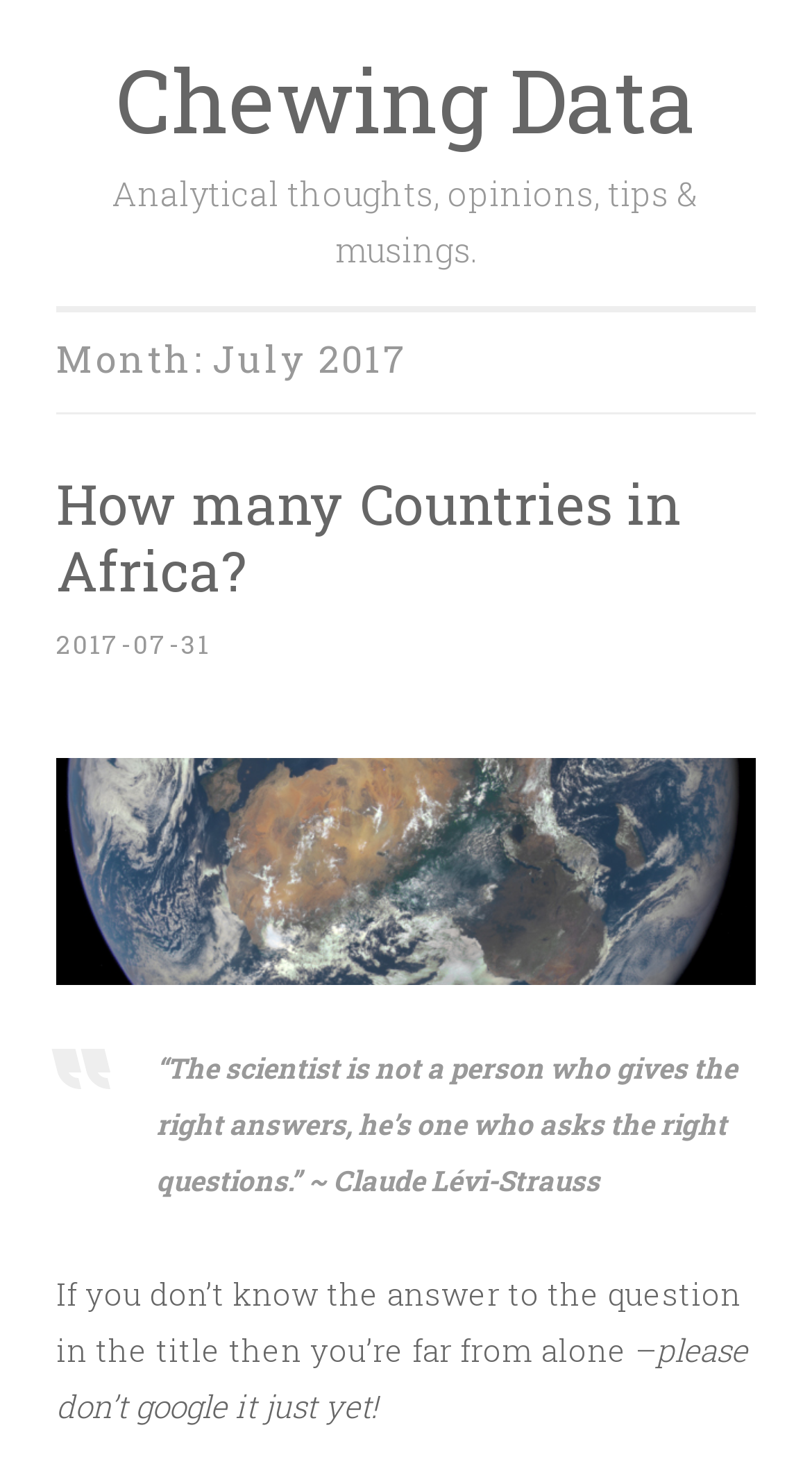What is the quote mentioned in the article?
Answer the question based on the image using a single word or a brief phrase.

“The scientist is not a person who gives the right answers, he’s one who asks the right questions.”